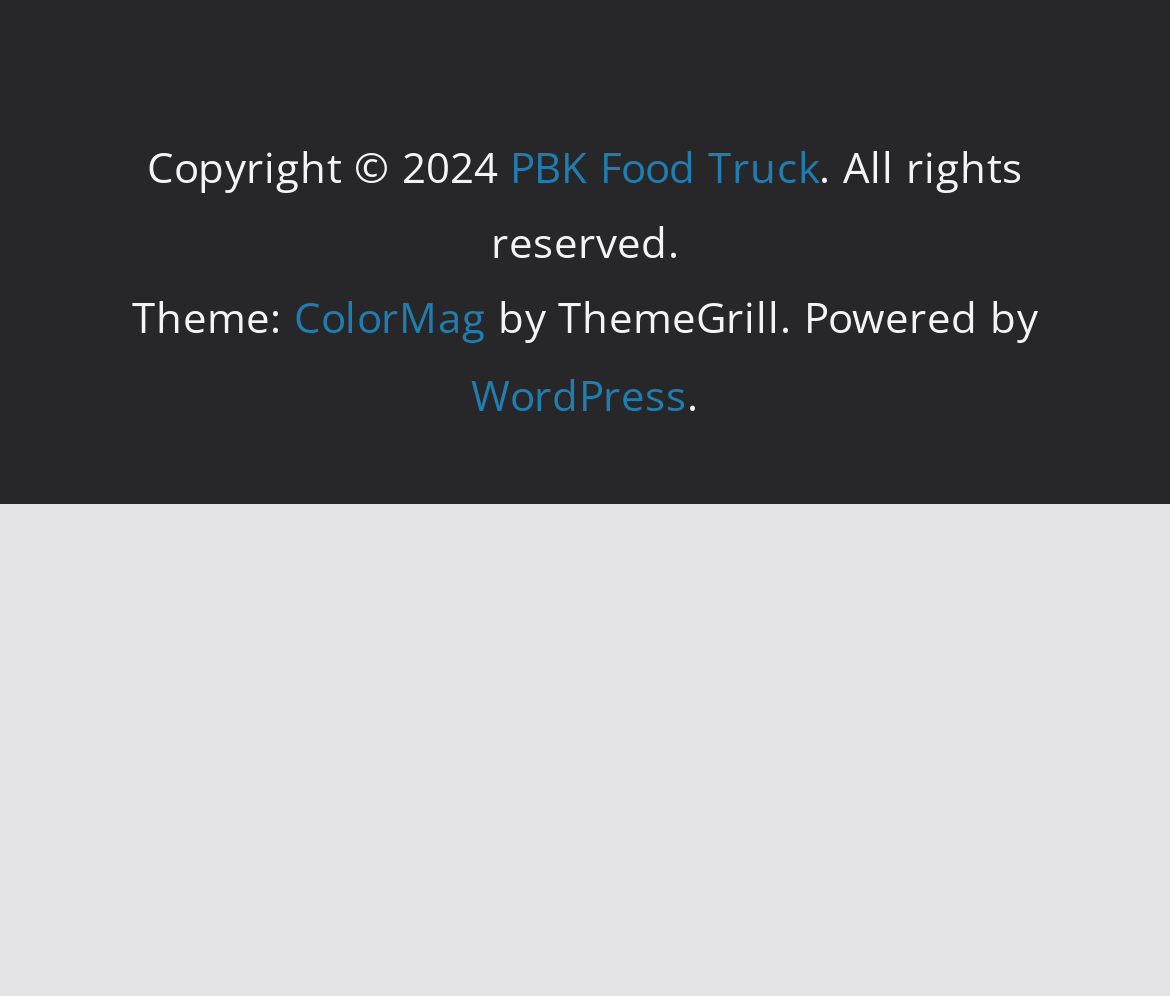Please determine the bounding box coordinates for the UI element described as: "ColorMag".

[0.251, 0.29, 0.415, 0.348]